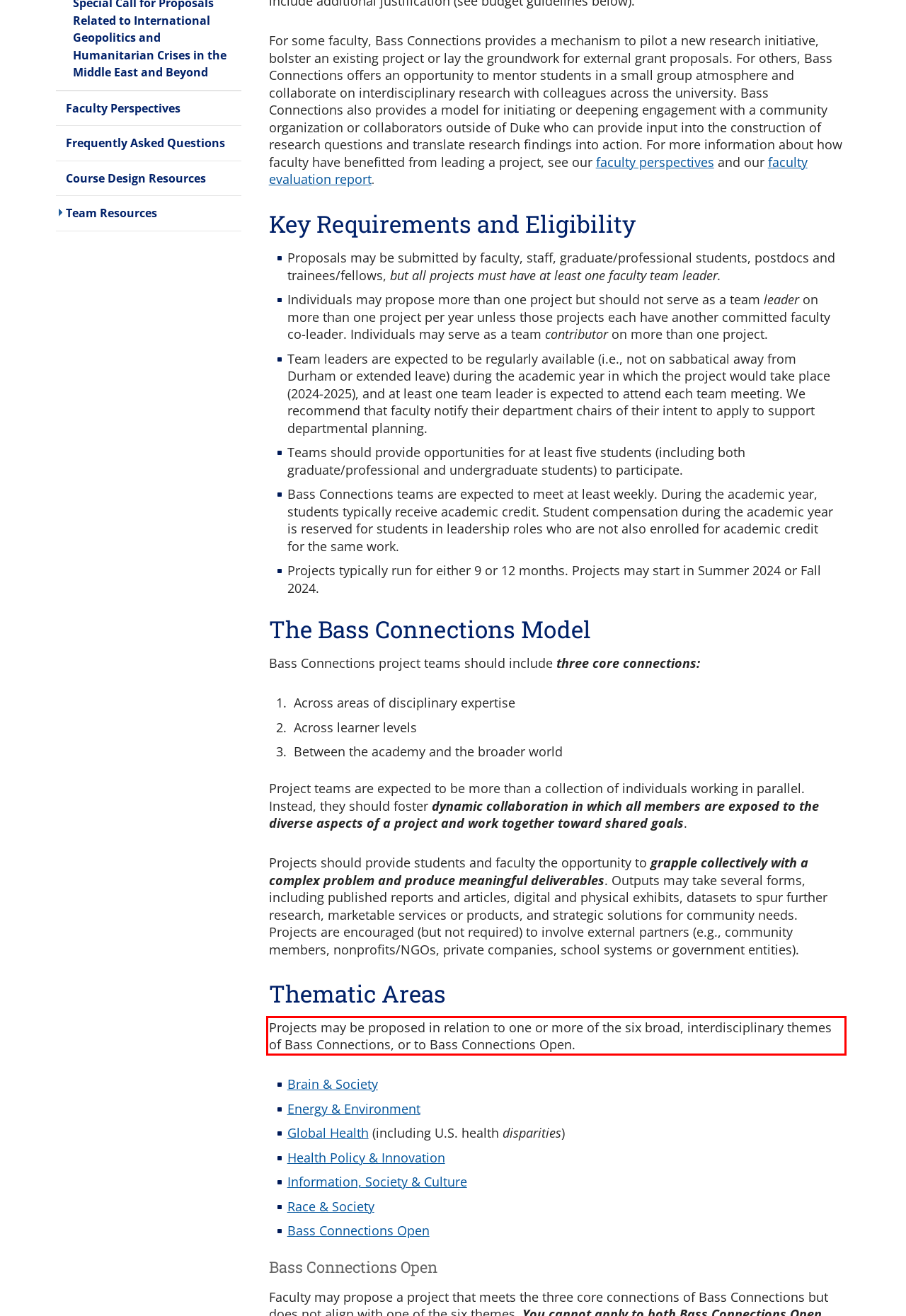Please recognize and transcribe the text located inside the red bounding box in the webpage image.

Projects may be proposed in relation to one or more of the six broad, interdisciplinary themes of Bass Connections, or to Bass Connections Open.